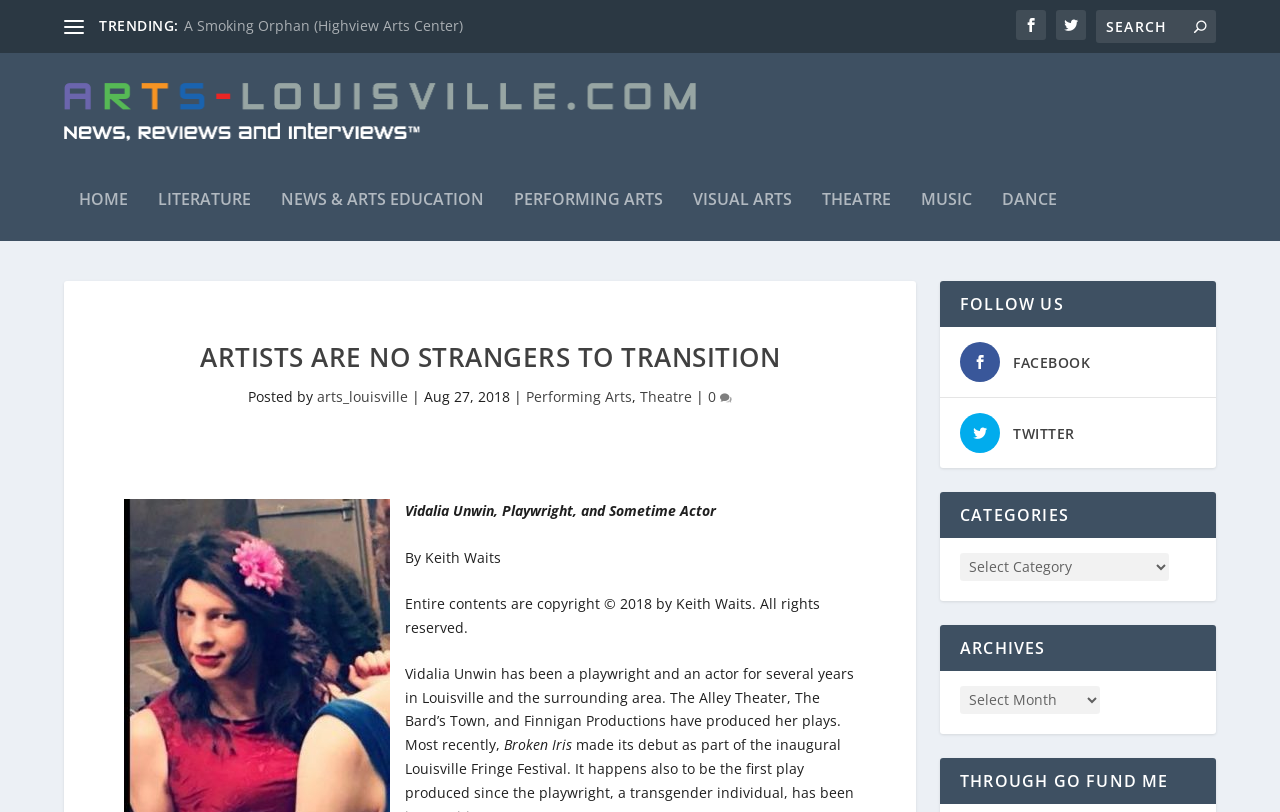From the given element description: "News & Arts Education", find the bounding box for the UI element. Provide the coordinates as four float numbers between 0 and 1, in the order [left, top, right, bottom].

[0.22, 0.218, 0.378, 0.304]